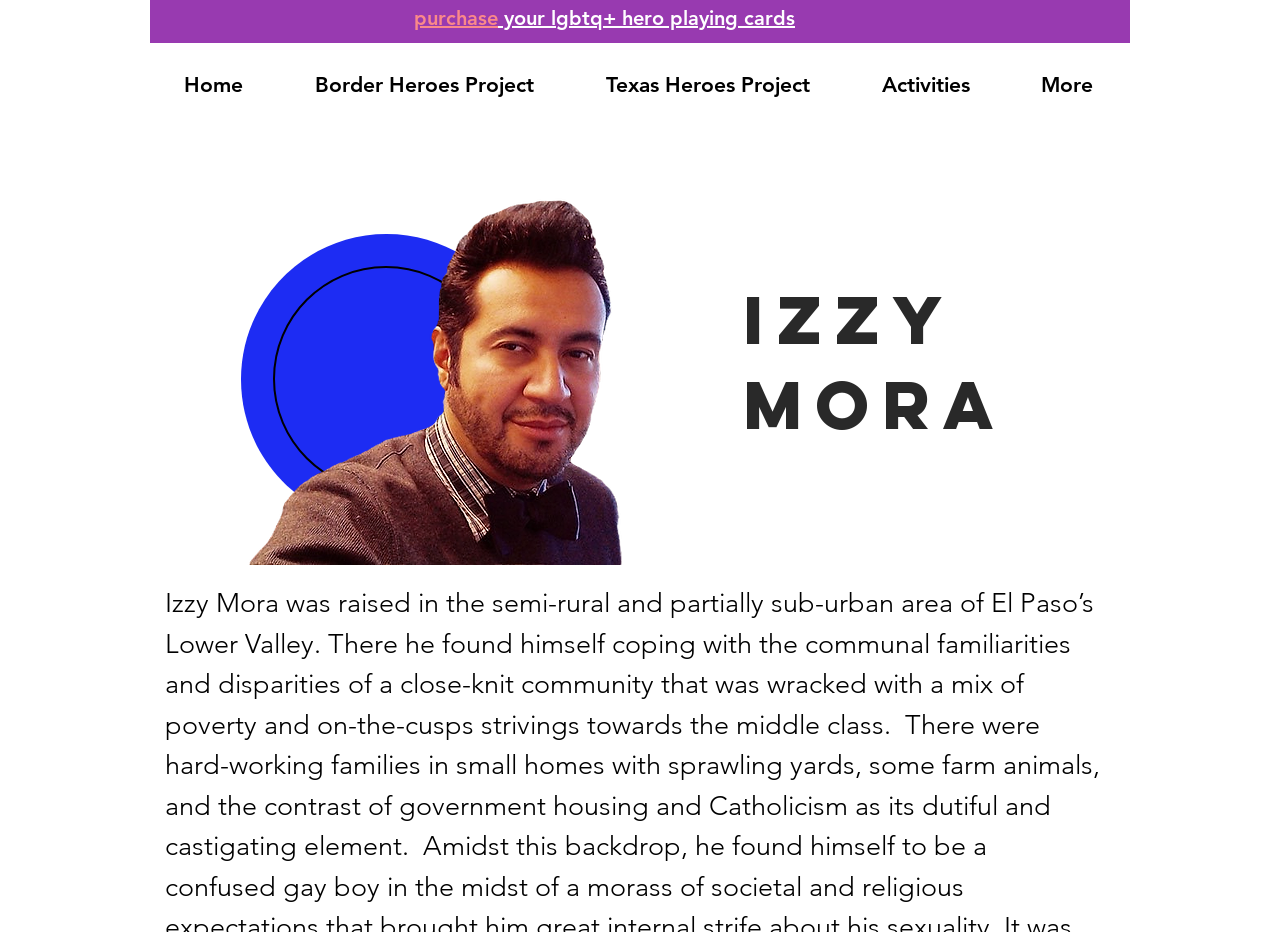Generate a comprehensive caption for the webpage you are viewing.

The webpage is dedicated to Izzy Mora, a LGBTQ+ hero, and features a prominent heading that reads "Izzy Mora - 9 of Diamonds | LGBTQ+ Heroes". 

At the top of the page, there is a navigation menu labeled "Site" that contains five links: "Home", "Border Heroes Project", "Texas Heroes Project", "Activities", and "More". These links are positioned horizontally, with "Home" on the left and "More" on the right.

Below the navigation menu, there is a heading that encourages visitors to "purchase your LGBTQ+ hero playing cards". This heading is accompanied by a link with the same text, positioned slightly above it.

The main content of the page is focused on Izzy Mora, with a large image of Izzy Mora taking up a significant portion of the page, positioned to the left of center. Above the image, there is a heading that simply reads "izzy mora".